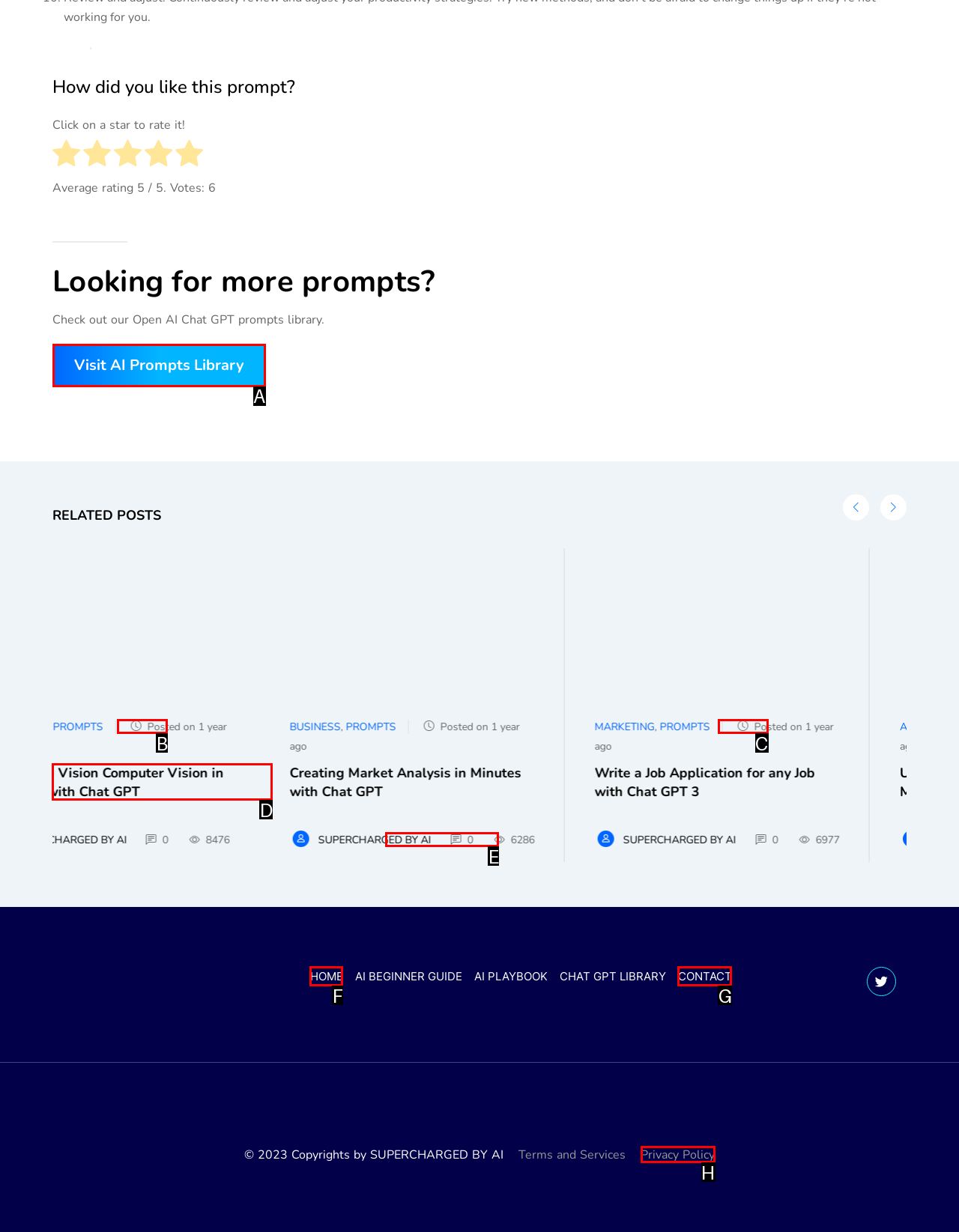Choose the letter that best represents the description: Visit AI Prompts Library. Answer with the letter of the selected choice directly.

A